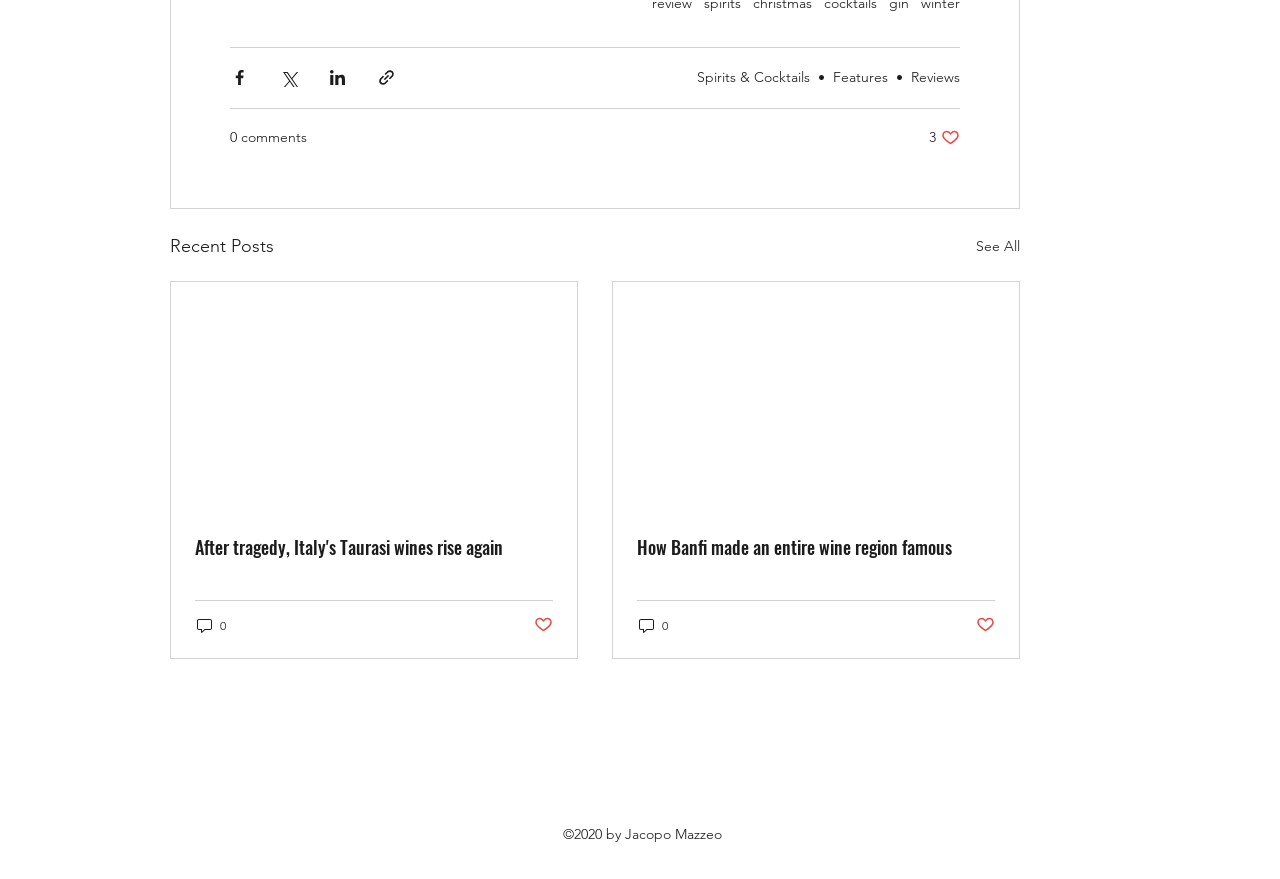Analyze the image and deliver a detailed answer to the question: How many comments does the second post have?

I found the link with the text '0 comments' within the second article element, which indicates that the second post has 0 comments.